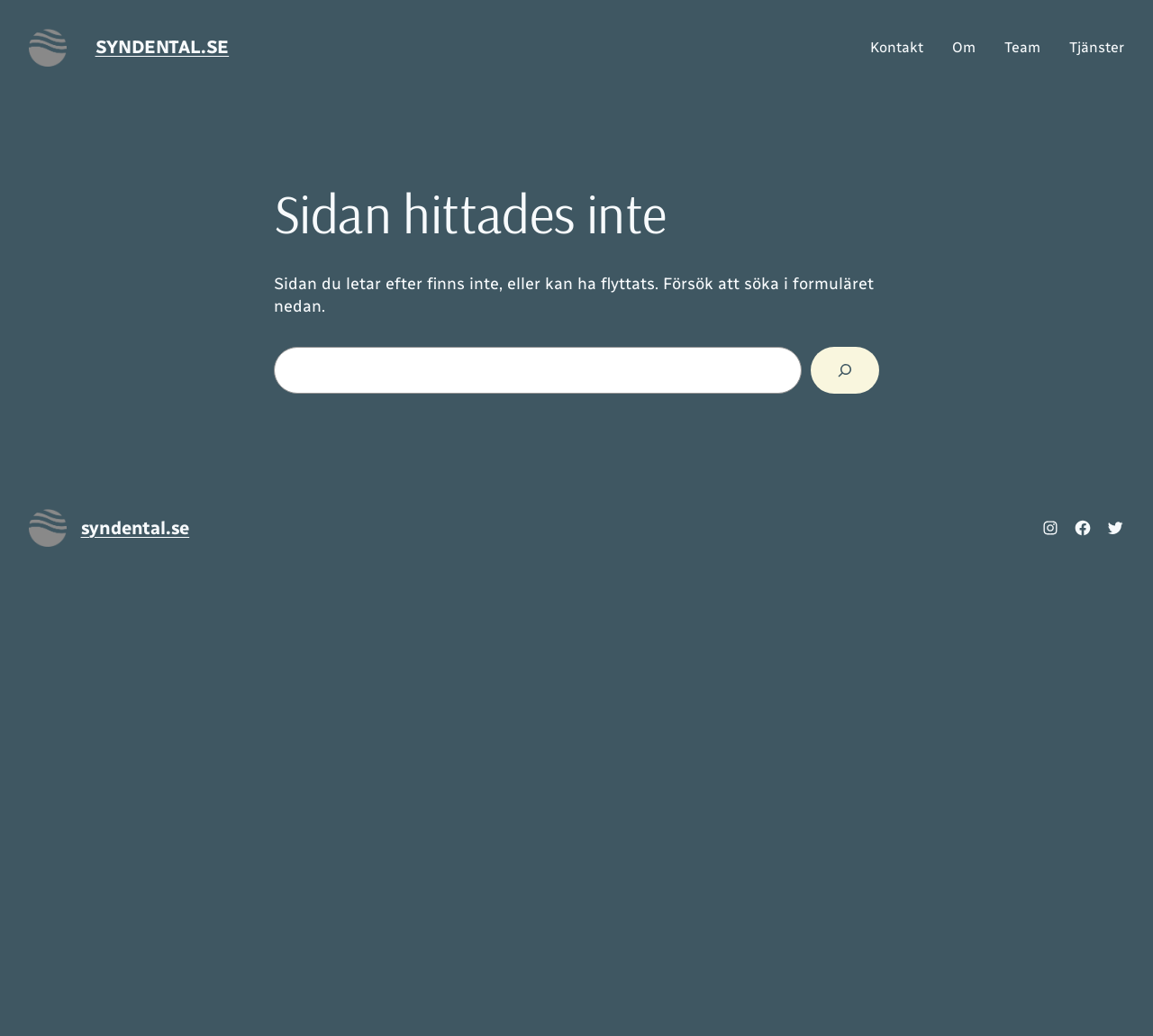Locate the bounding box coordinates of the clickable area to execute the instruction: "Search for something". Provide the coordinates as four float numbers between 0 and 1, represented as [left, top, right, bottom].

[0.238, 0.335, 0.762, 0.38]